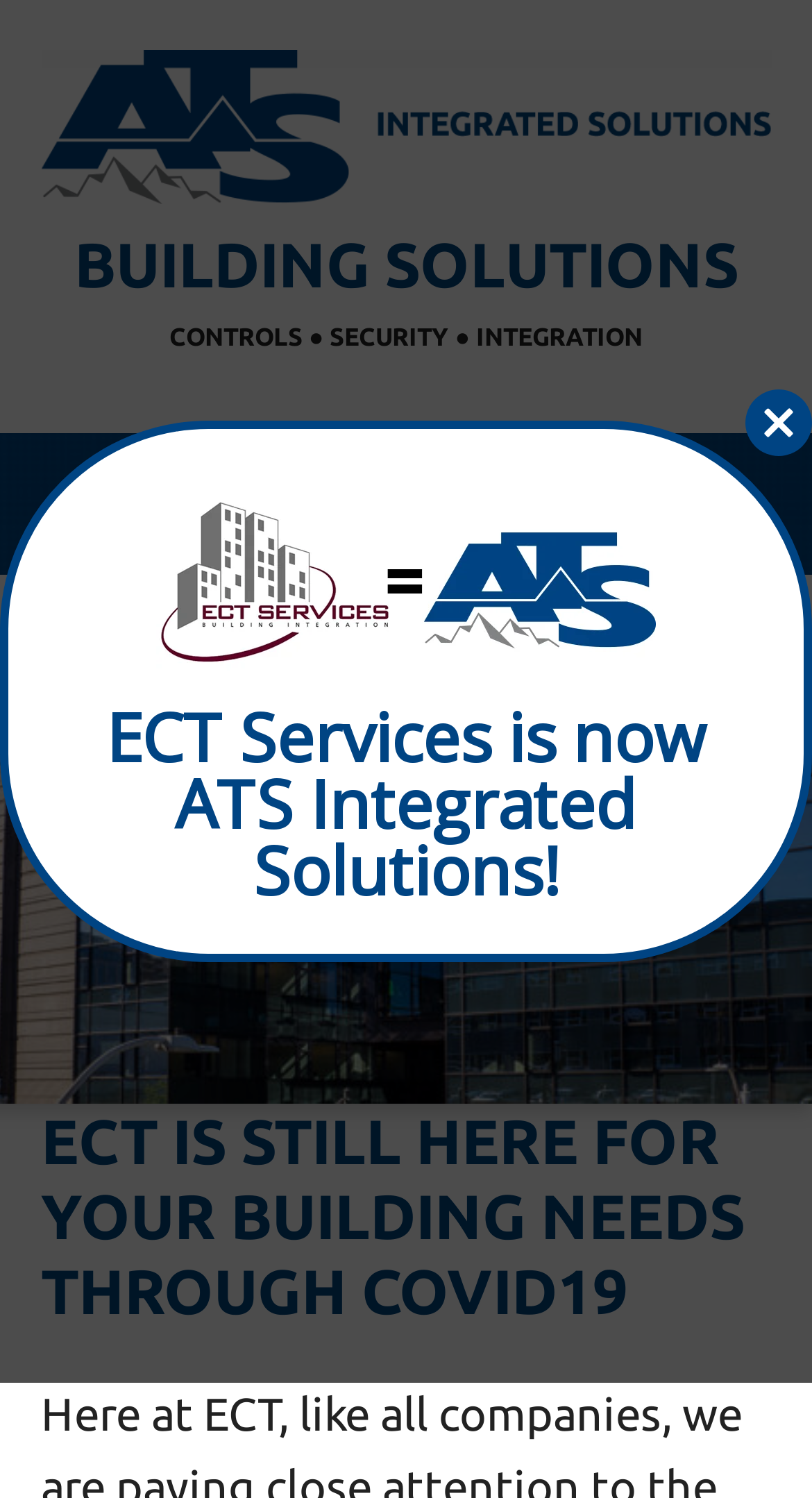Can you look at the image and give a comprehensive answer to the question:
What is the name of the image on the dialog?

I found the name of the image on the dialog by looking at the image element with the name 'ECTisnowATS.png' which is located inside the dialog.